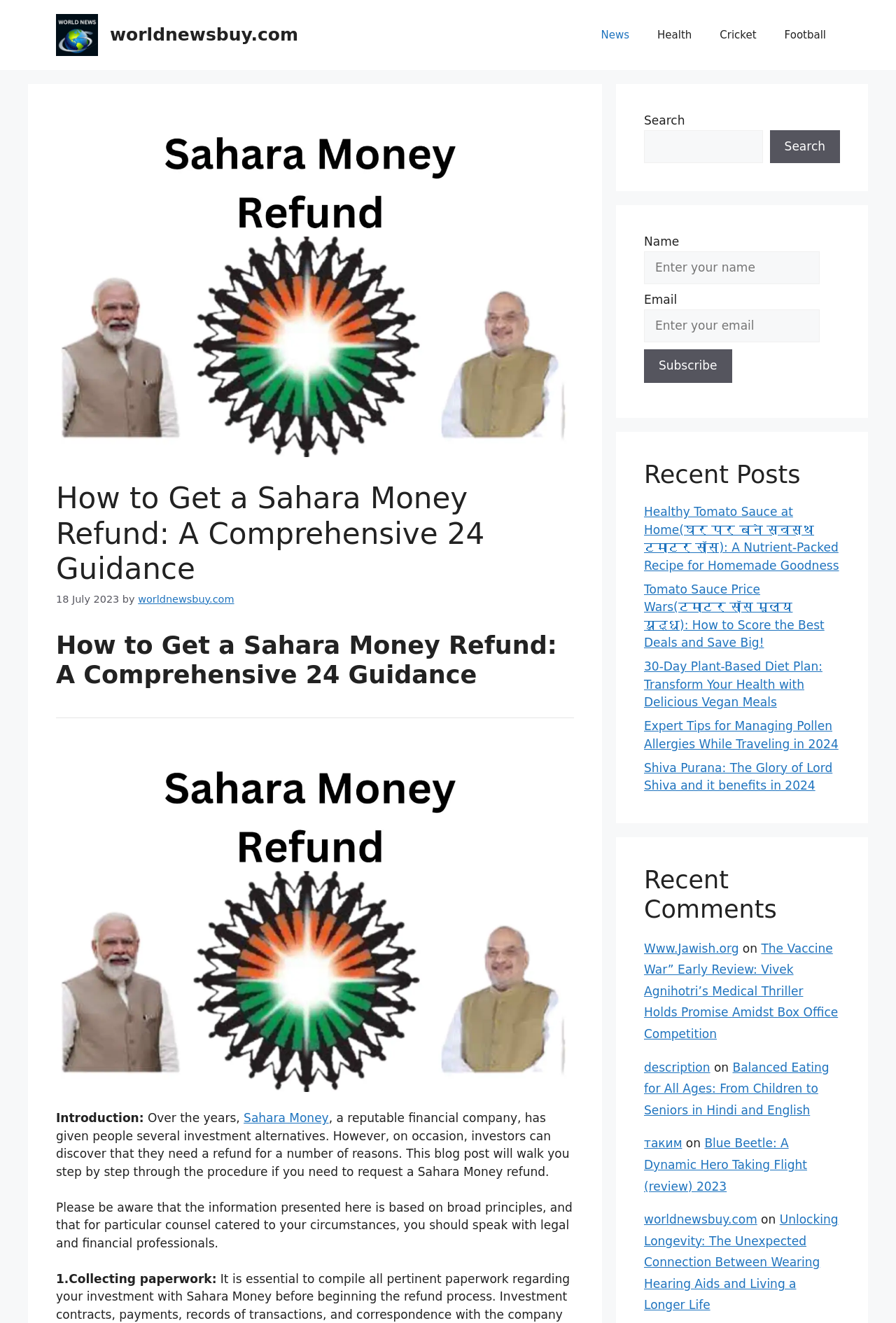Locate the bounding box coordinates of the clickable region to complete the following instruction: "Search for something."

[0.719, 0.098, 0.851, 0.123]